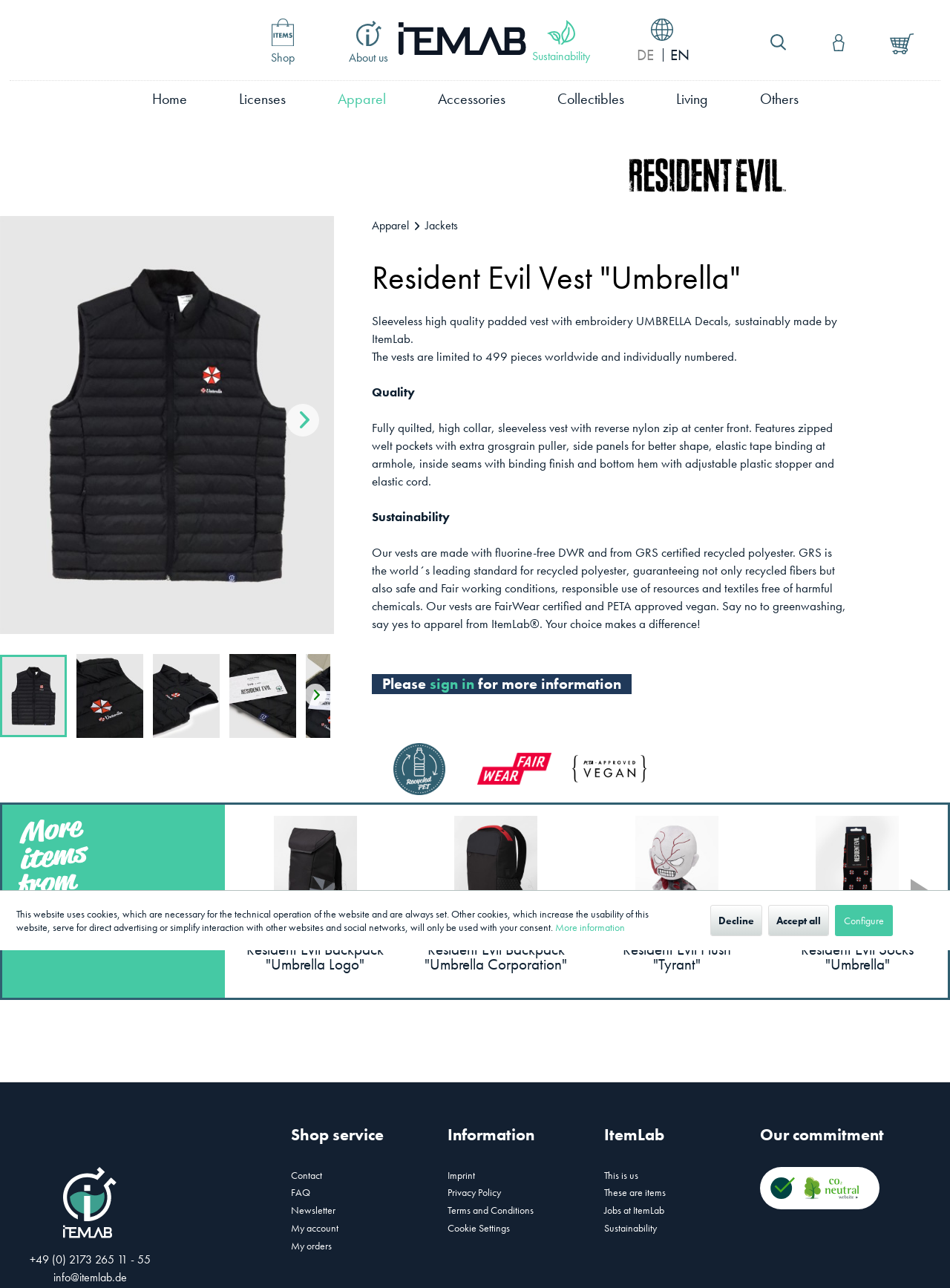Given the element description, predict the bounding box coordinates in the format (top-left x, top-left y, bottom-right x, bottom-right y), using floating point numbers between 0 and 1: My account

[0.306, 0.947, 0.463, 0.961]